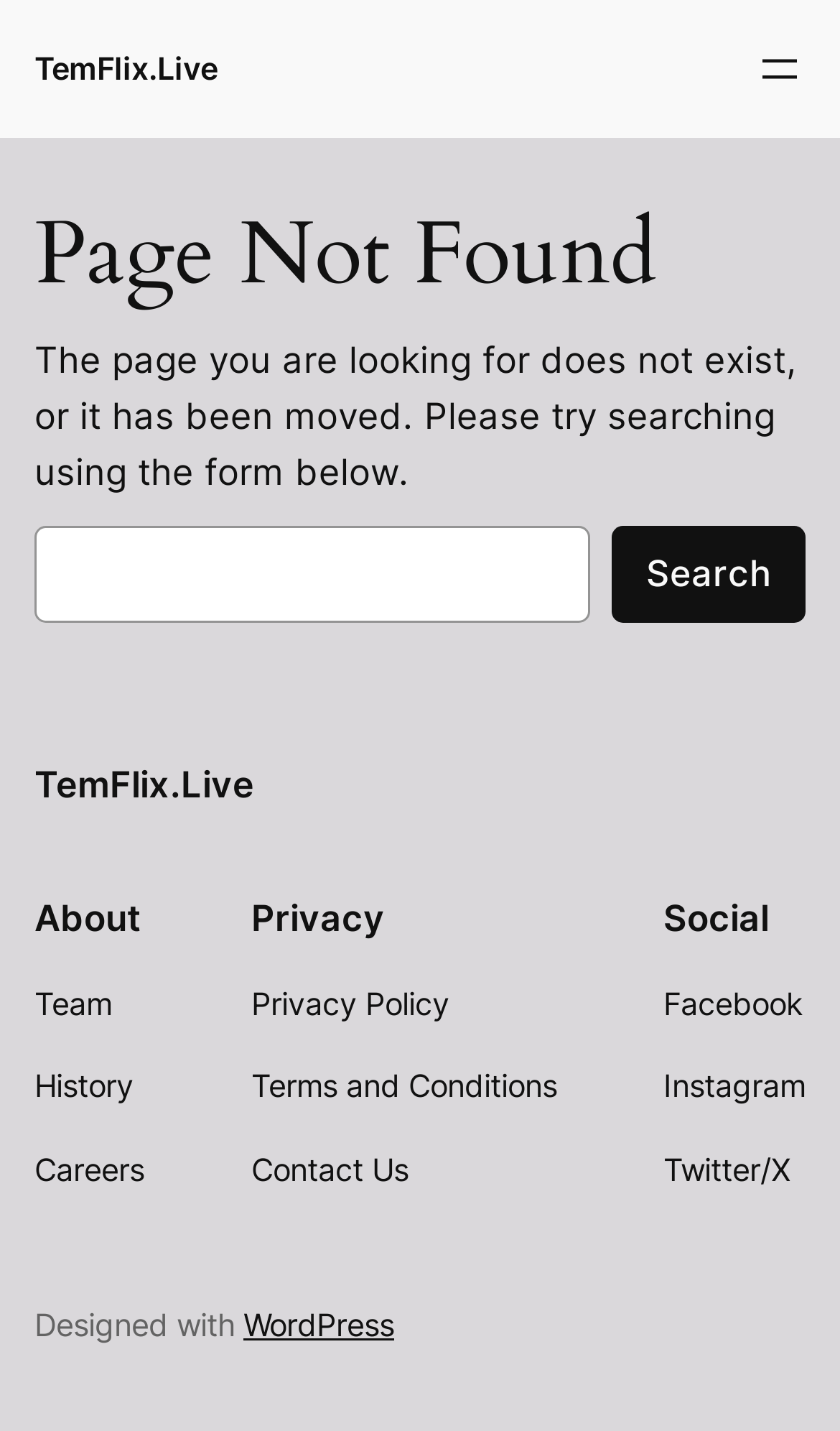Given the element description WordPress, specify the bounding box coordinates of the corresponding UI element in the format (top-left x, top-left y, bottom-right x, bottom-right y). All values must be between 0 and 1.

[0.29, 0.913, 0.469, 0.939]